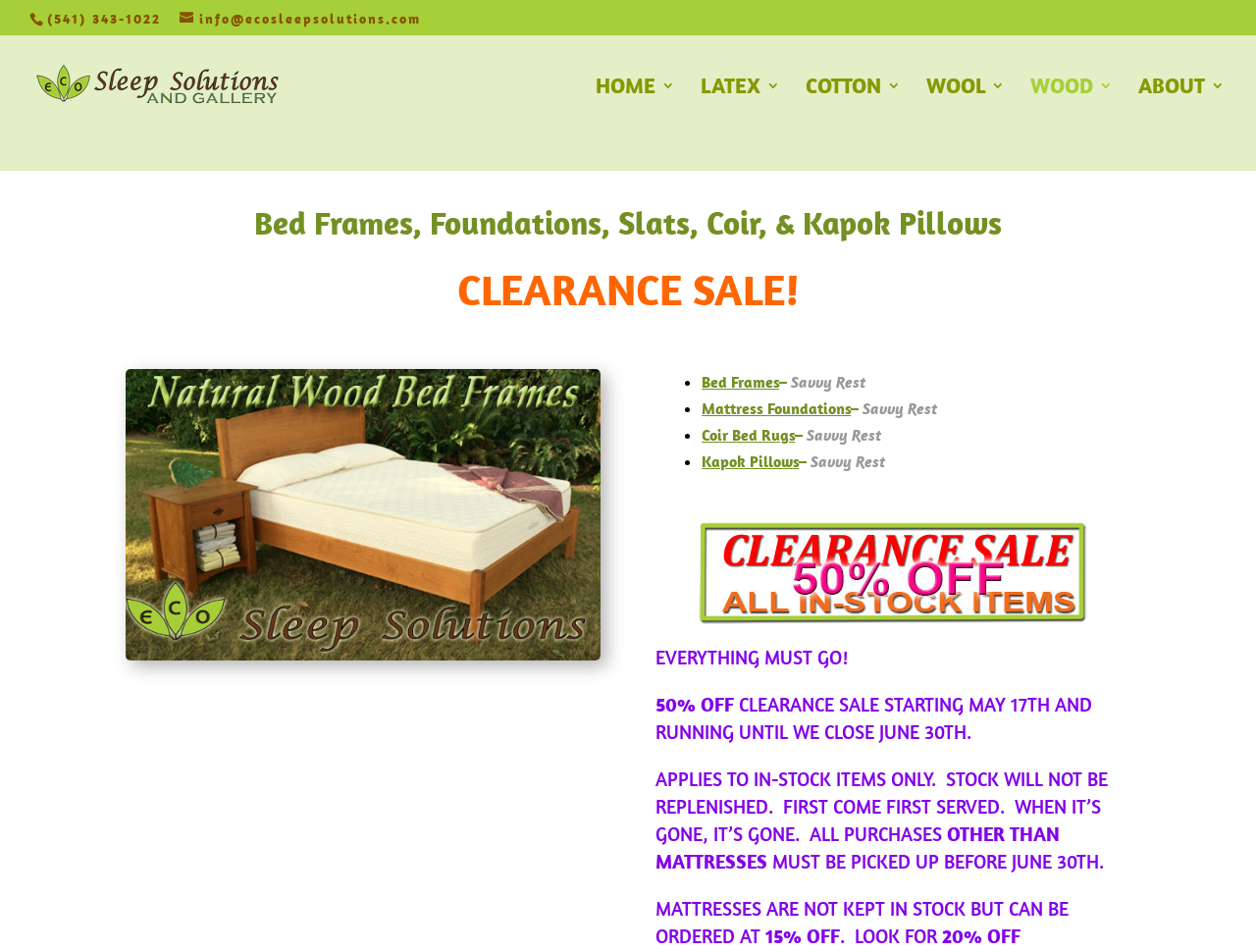What is the name of the company that makes the bed frames?
Based on the visual, give a brief answer using one word or a short phrase.

Savvy Rest